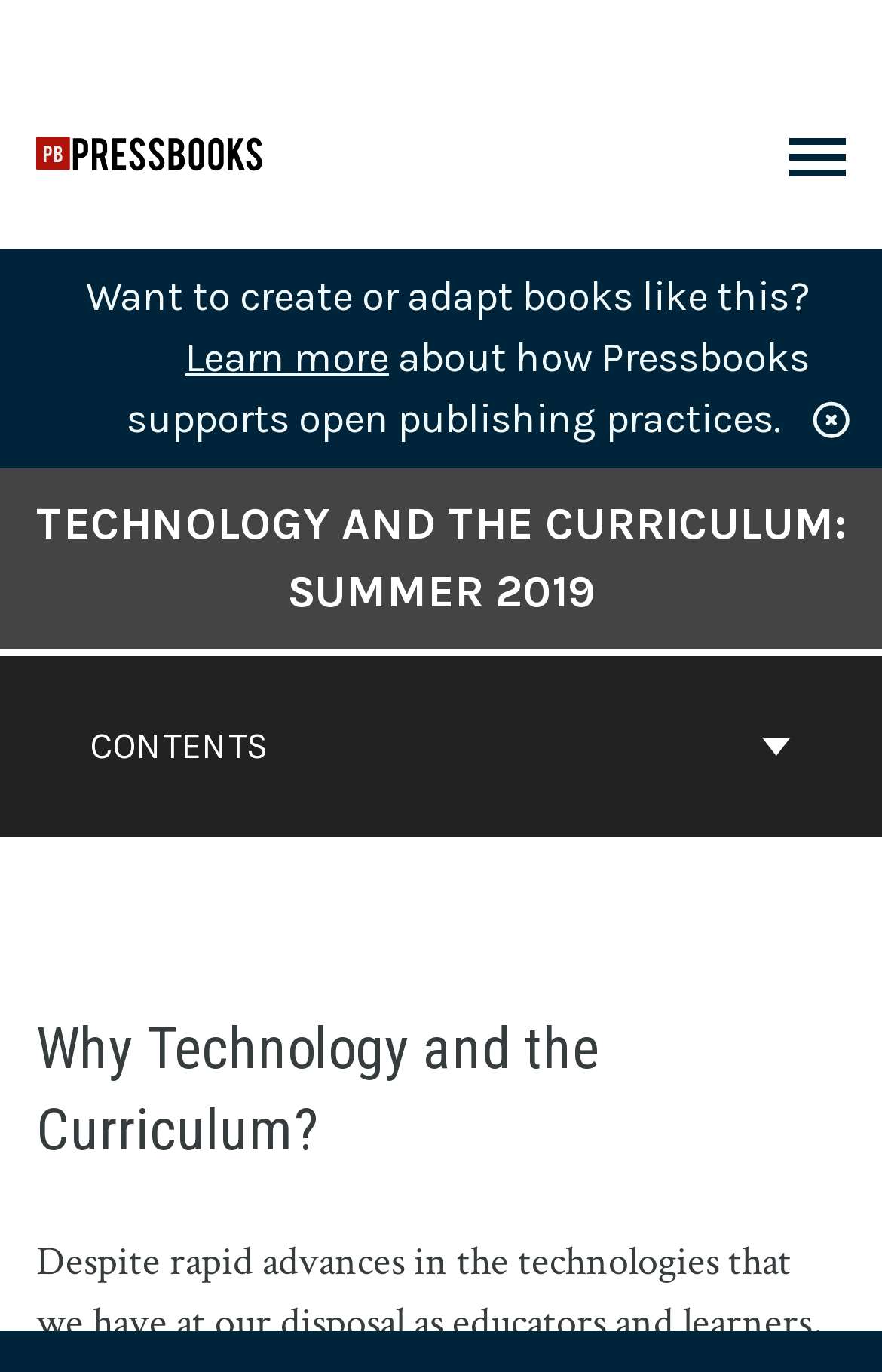Locate the bounding box coordinates of the UI element described by: "Privacy Policy". Provide the coordinates as four float numbers between 0 and 1, formatted as [left, top, right, bottom].

None